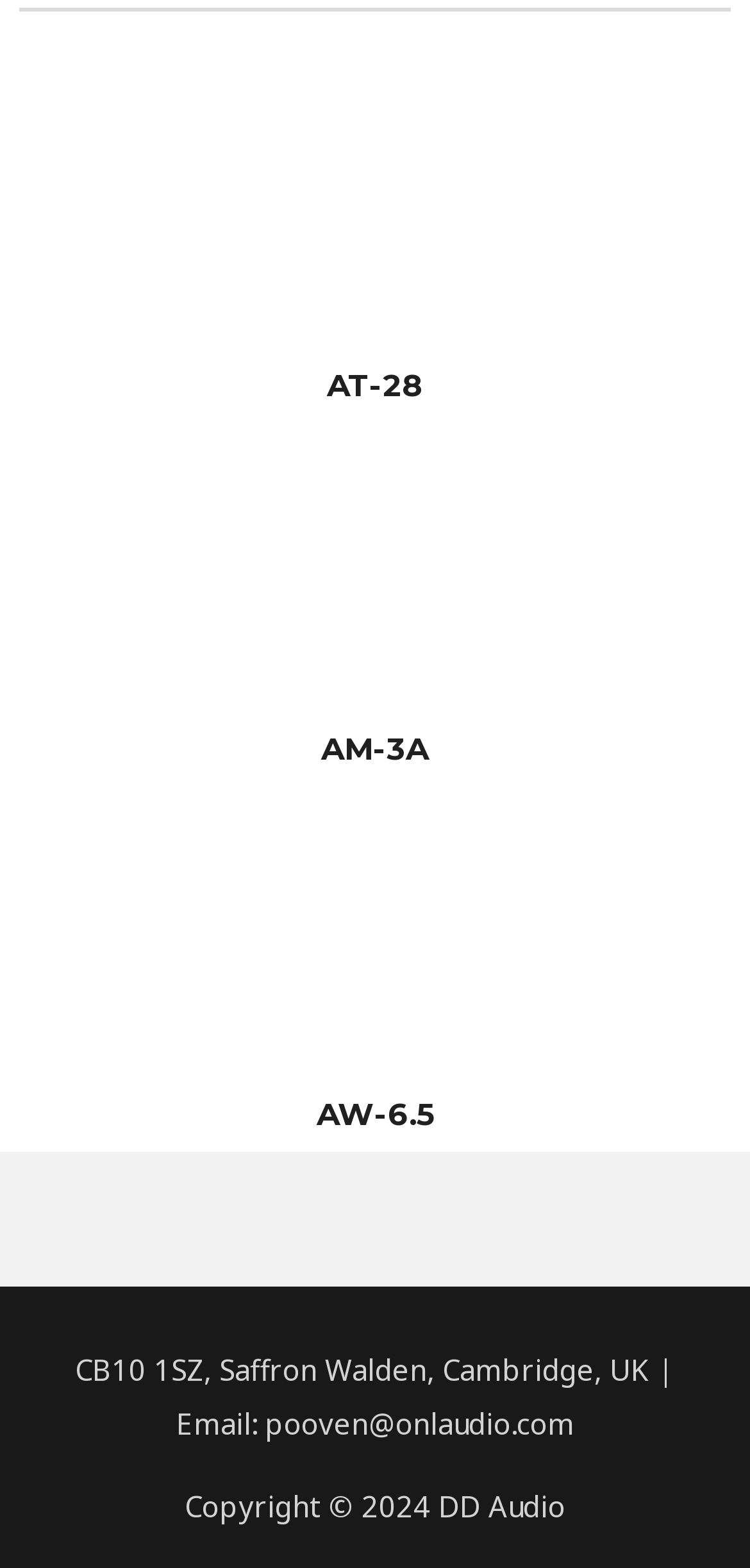Answer the question below with a single word or a brief phrase: 
How many links are on the webpage?

3